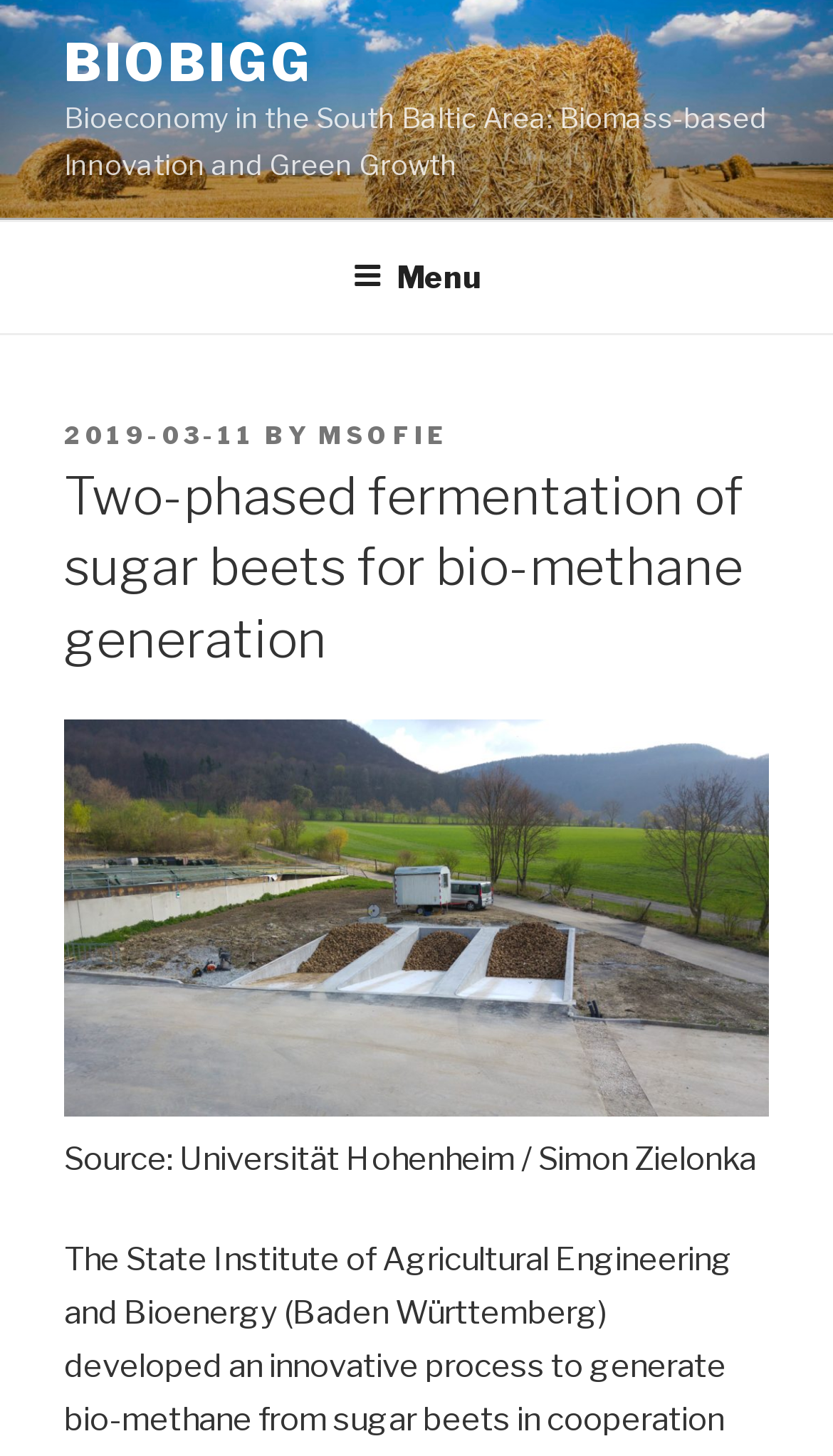Based on the image, please respond to the question with as much detail as possible:
How many menu items are in the top menu?

The top menu section has a navigation element with a bounding box of [0.0, 0.154, 1.0, 0.226], which contains a button element with the text 'Menu' and a bounding box of [0.386, 0.154, 0.614, 0.226]. This button controls the top menu, which has only one menu item.